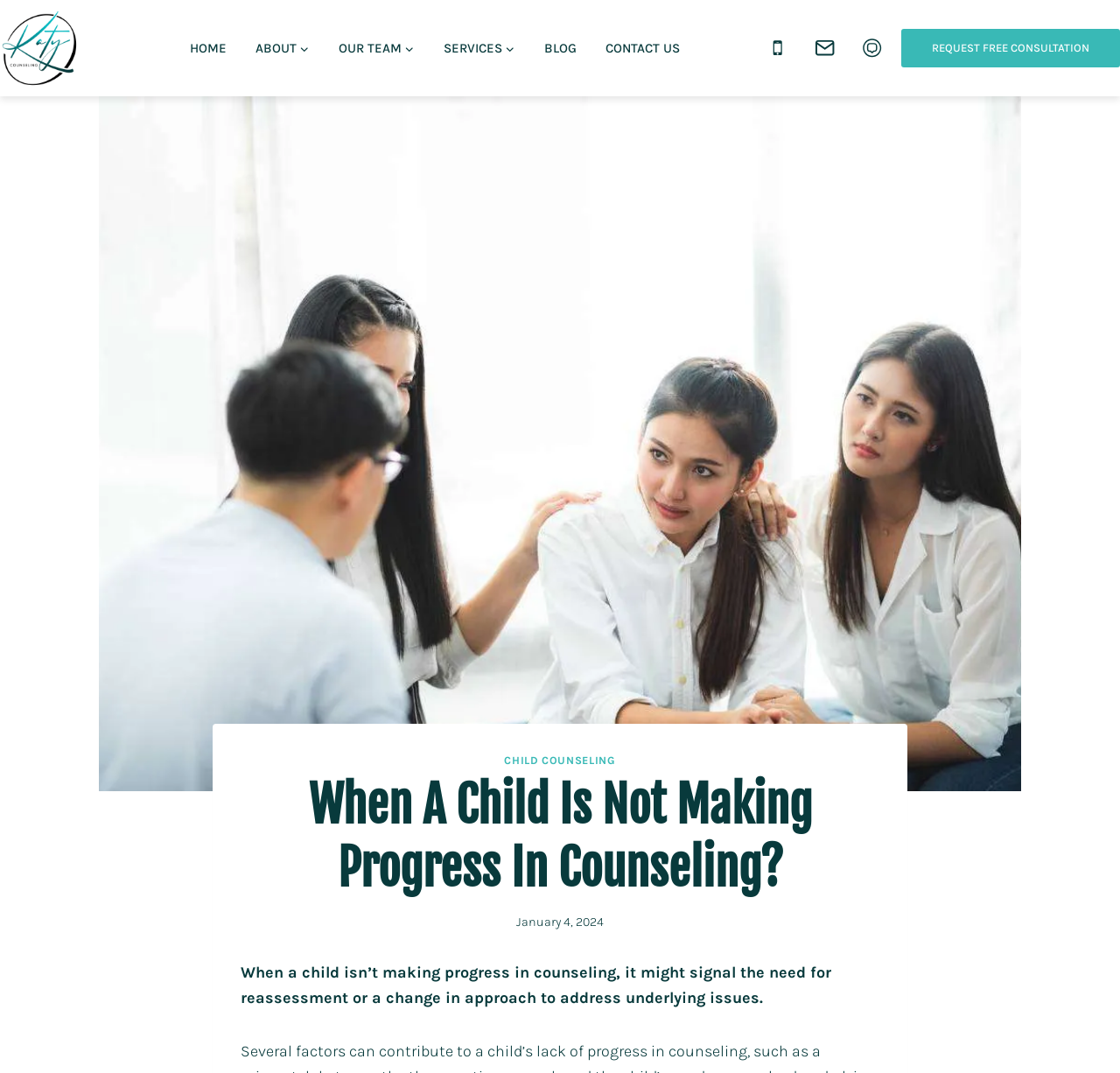What is the purpose of the 'REQUEST FREE CONSULTATION' button?
Using the image, provide a concise answer in one word or a short phrase.

To request a consultation